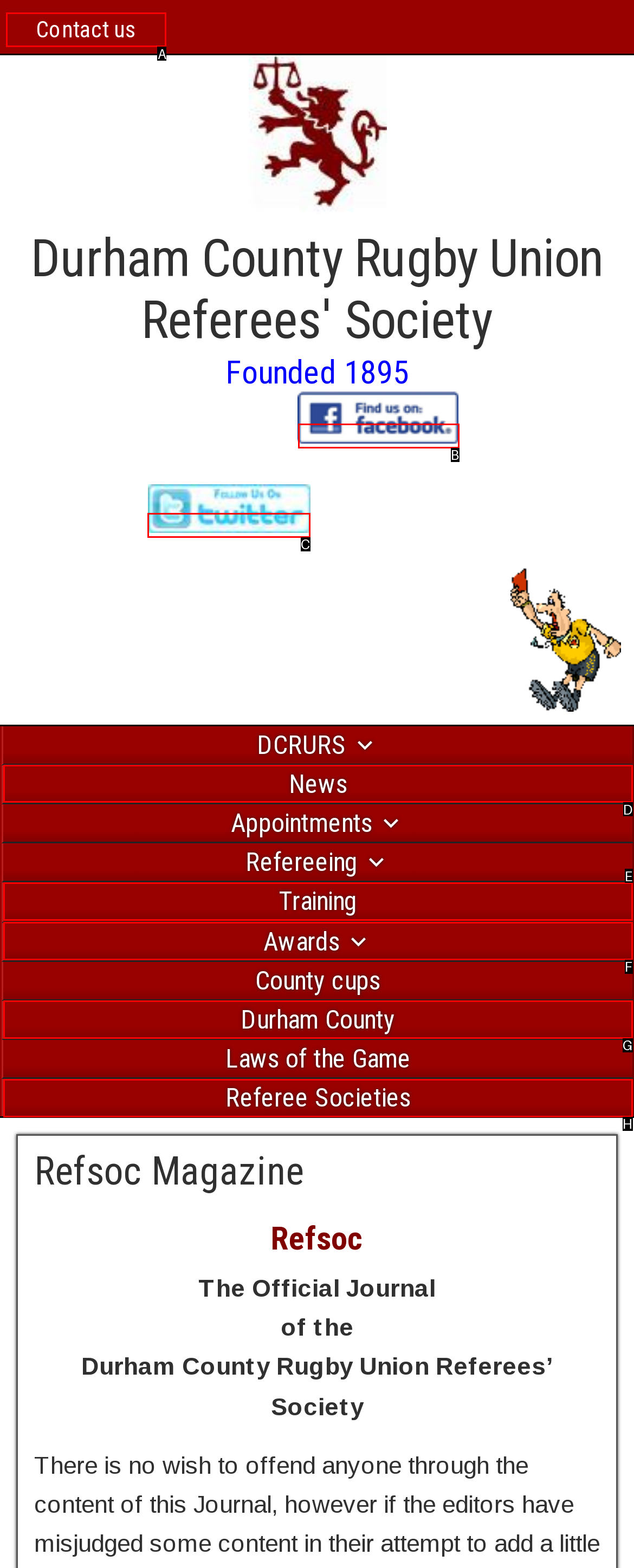Please identify the correct UI element to click for the task: Click Contact us Respond with the letter of the appropriate option.

A